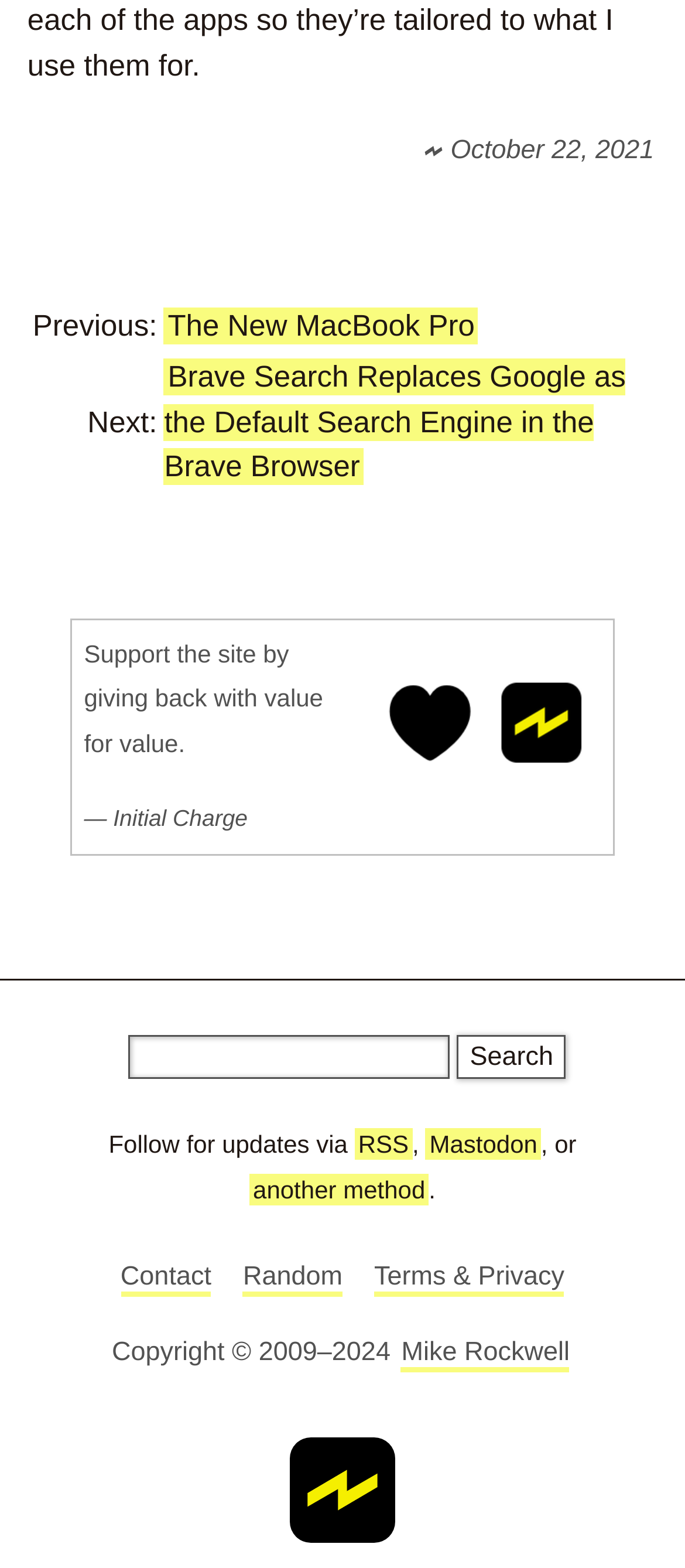Identify the bounding box coordinates of the element that should be clicked to fulfill this task: "Follow the site via RSS". The coordinates should be provided as four float numbers between 0 and 1, i.e., [left, top, right, bottom].

[0.518, 0.72, 0.602, 0.74]